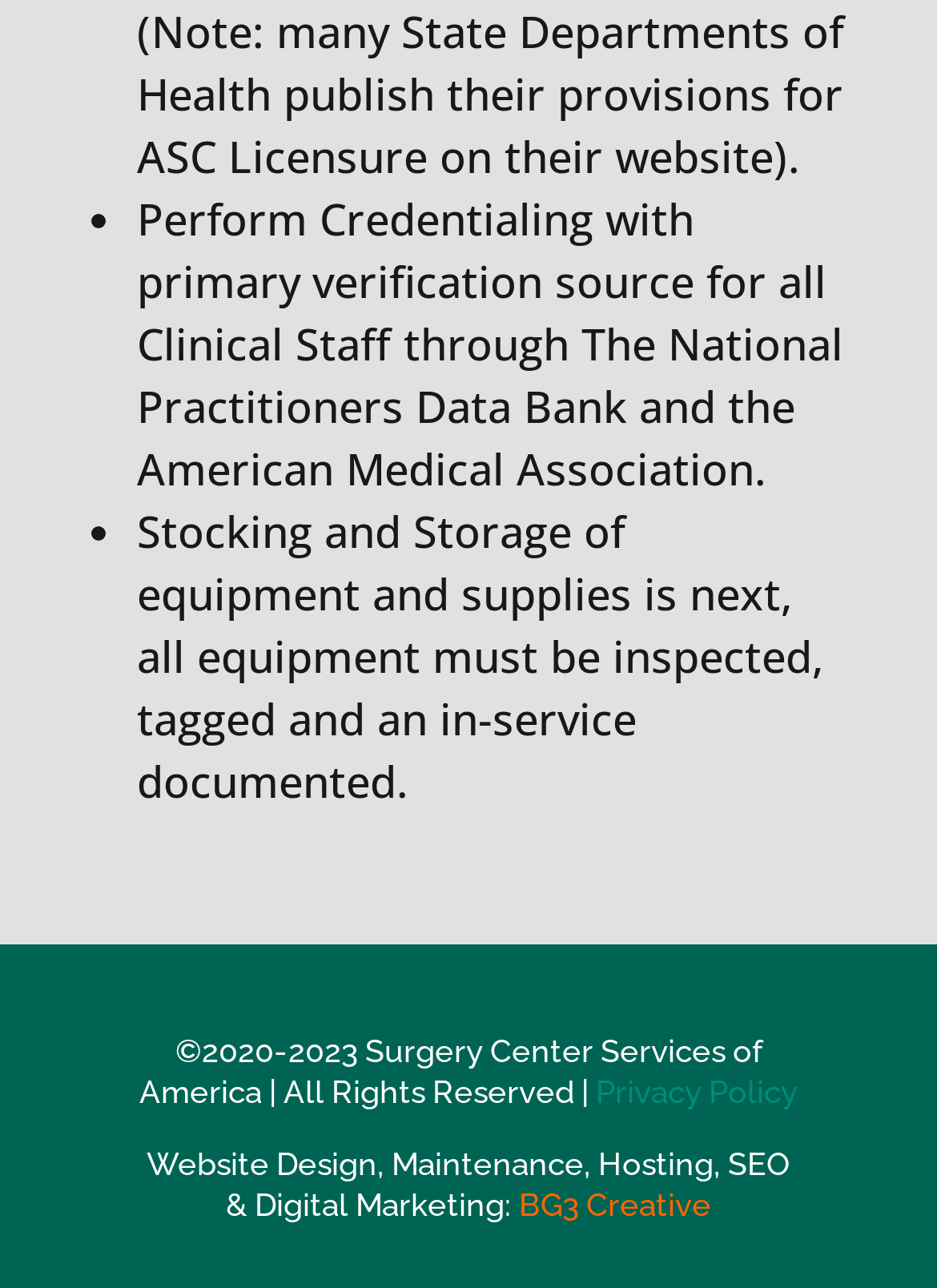What year was the website created?
Please provide a comprehensive answer based on the contents of the image.

The copyright notice '©2020-2023 Surgery Center Services of America | All Rights Reserved |' suggests that the website was created in 2020.